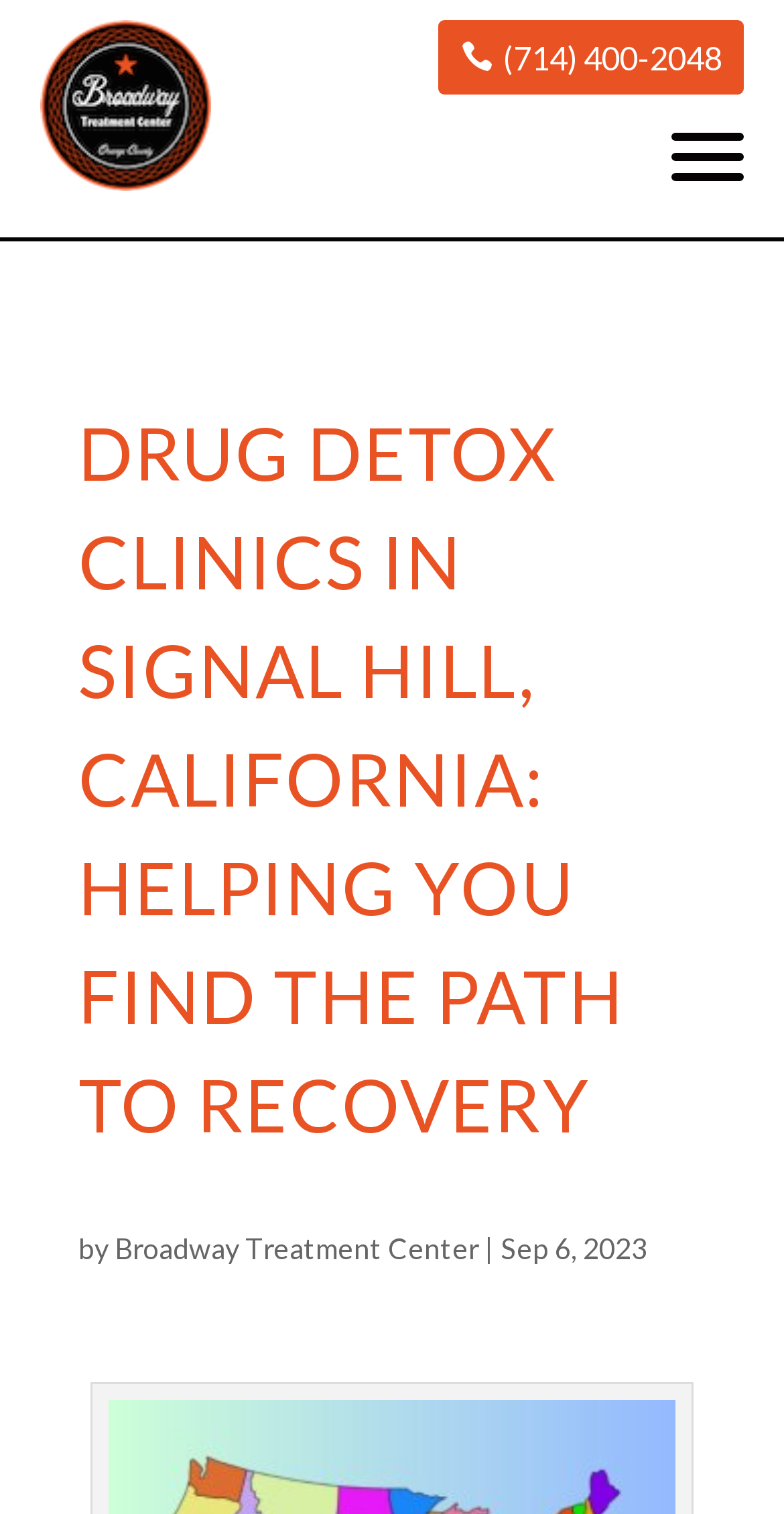What is the date mentioned on the webpage?
Please look at the screenshot and answer using one word or phrase.

Sep 6, 2023